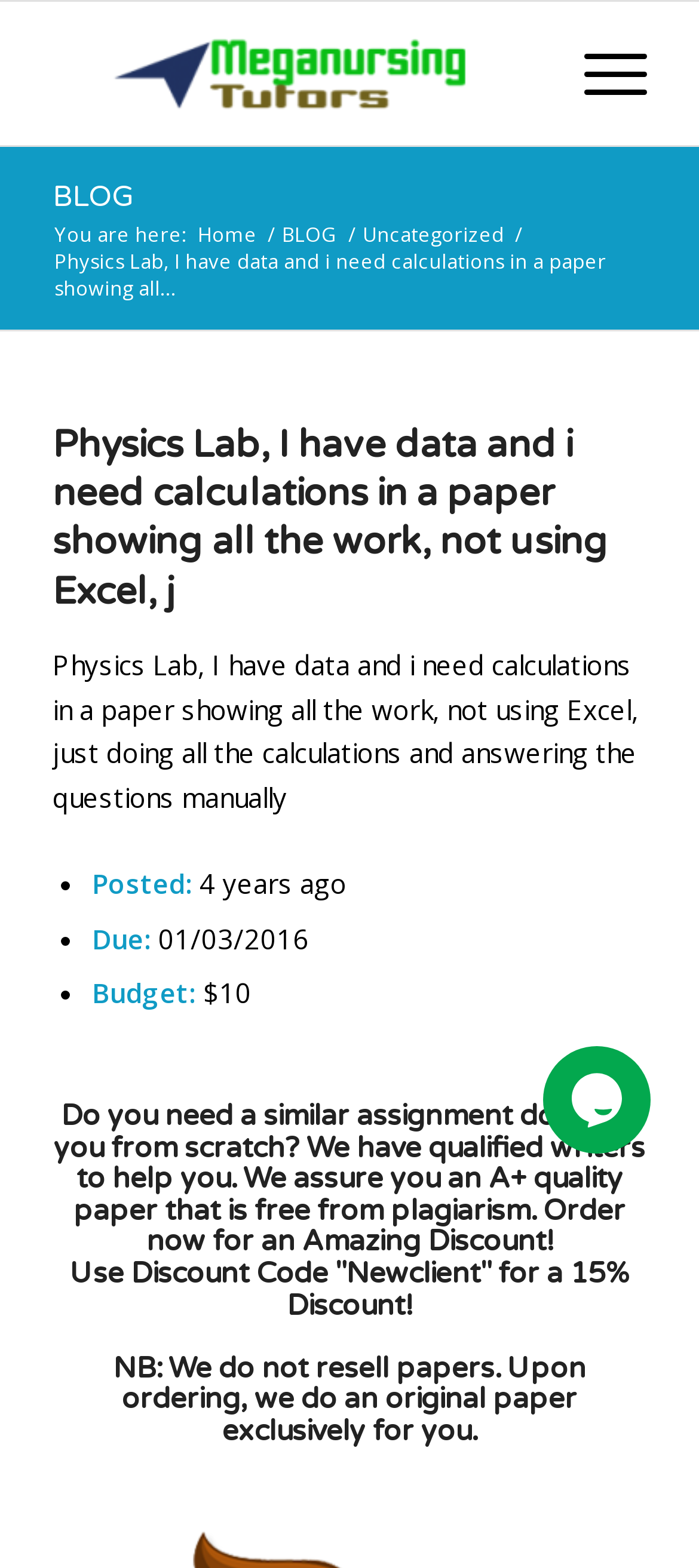Please indicate the bounding box coordinates for the clickable area to complete the following task: "Open the chat widget". The coordinates should be specified as four float numbers between 0 and 1, i.e., [left, top, right, bottom].

[0.777, 0.663, 0.949, 0.736]